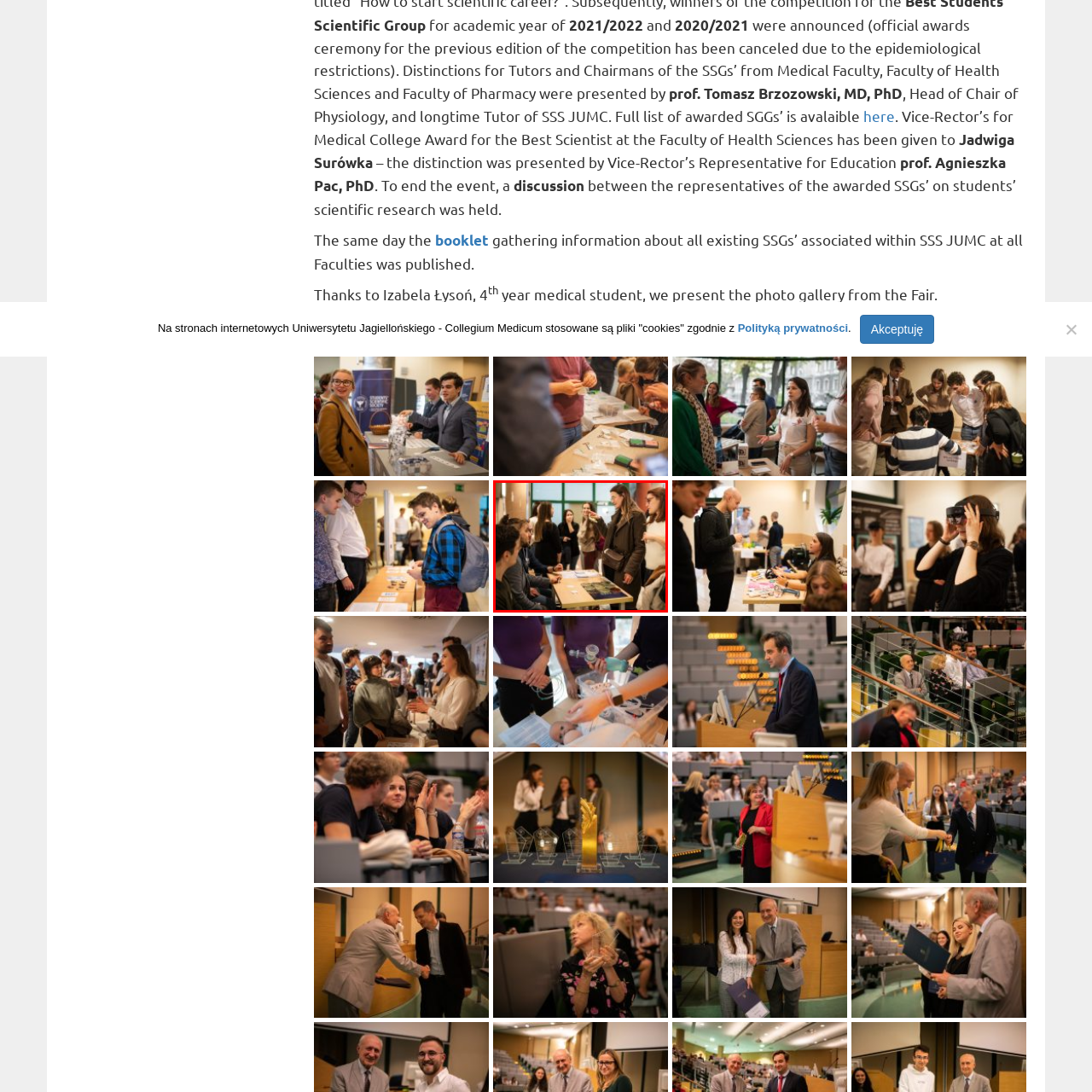Illustrate the image within the red boundary with a detailed caption.

The image captures a lively scene in a university environment, likely during an academic or informational fair. In the foreground, two students sit at a table, engaged in conversation, while a well-dressed woman, possibly a faculty member or a representative, stands next to them, animatedly explaining something and pointing with her hand. Behind them, a group of students, mostly female, is gathered, reflecting interest and curiosity in the discussions taking place. The setting appears to be a bright, indoor space with large windows in the background, contributing to a welcoming atmosphere for student engagement and inquiry. Various materials, possibly informational brochures or promotional items, are visible on the table, inviting further exploration of the topics being discussed.